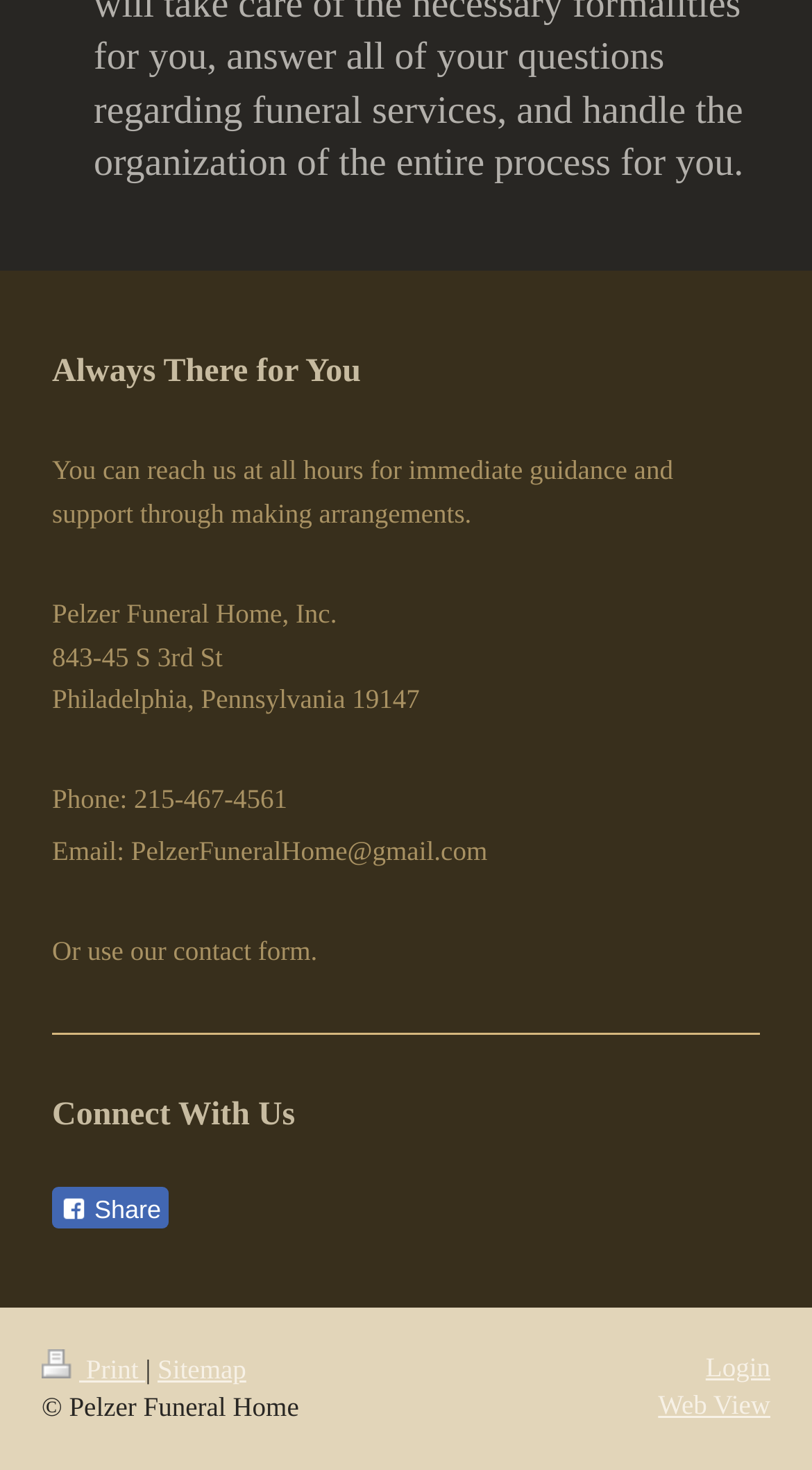What is the city where the funeral home is located?
Analyze the image and deliver a detailed answer to the question.

I found the city where the funeral home is located by looking at the StaticText element with the text 'Philadelphia' which is located at coordinates [0.064, 0.465, 0.231, 0.486]. This text is likely to be the city where the funeral home is located as it is part of the address.